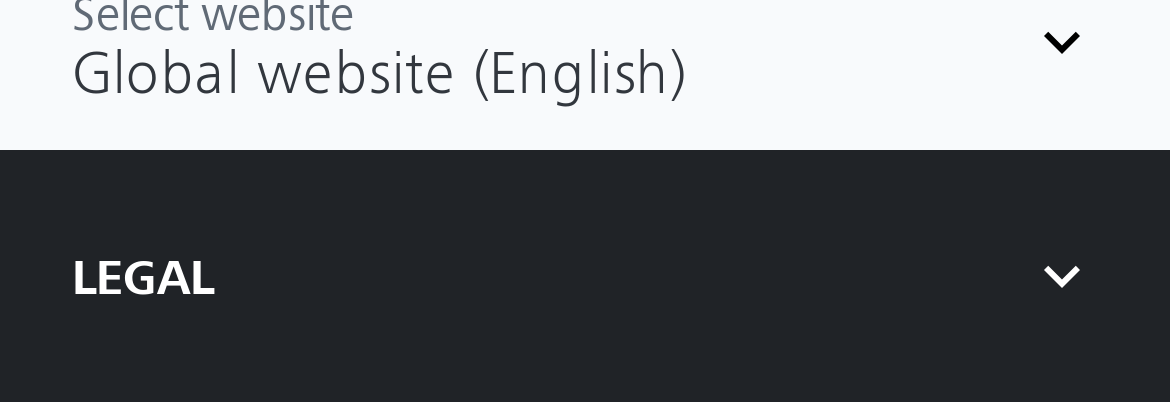What is the language of the global website?
Please provide a single word or phrase answer based on the image.

English